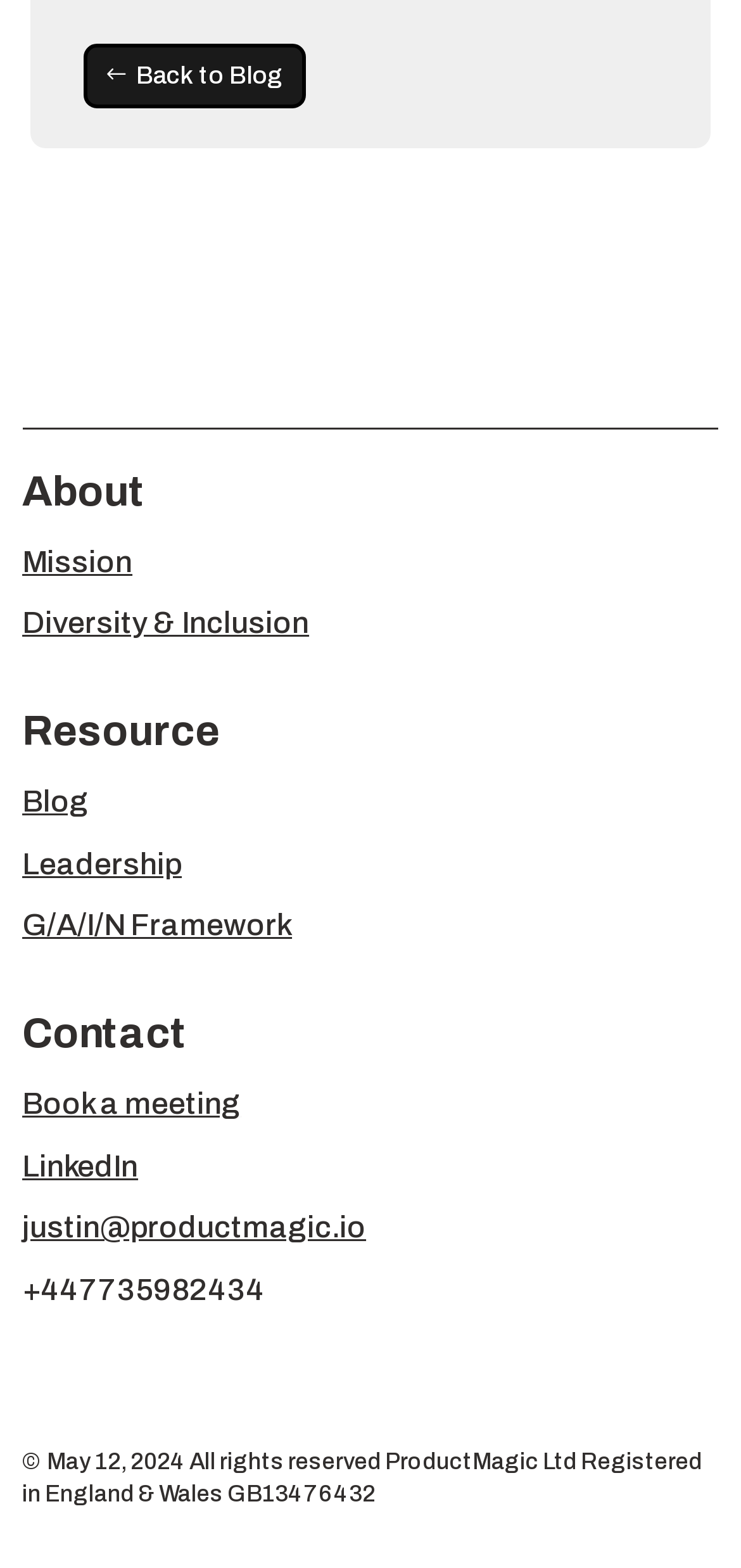Show the bounding box coordinates for the element that needs to be clicked to execute the following instruction: "book a meeting". Provide the coordinates in the form of four float numbers between 0 and 1, i.e., [left, top, right, bottom].

[0.03, 0.694, 0.325, 0.714]